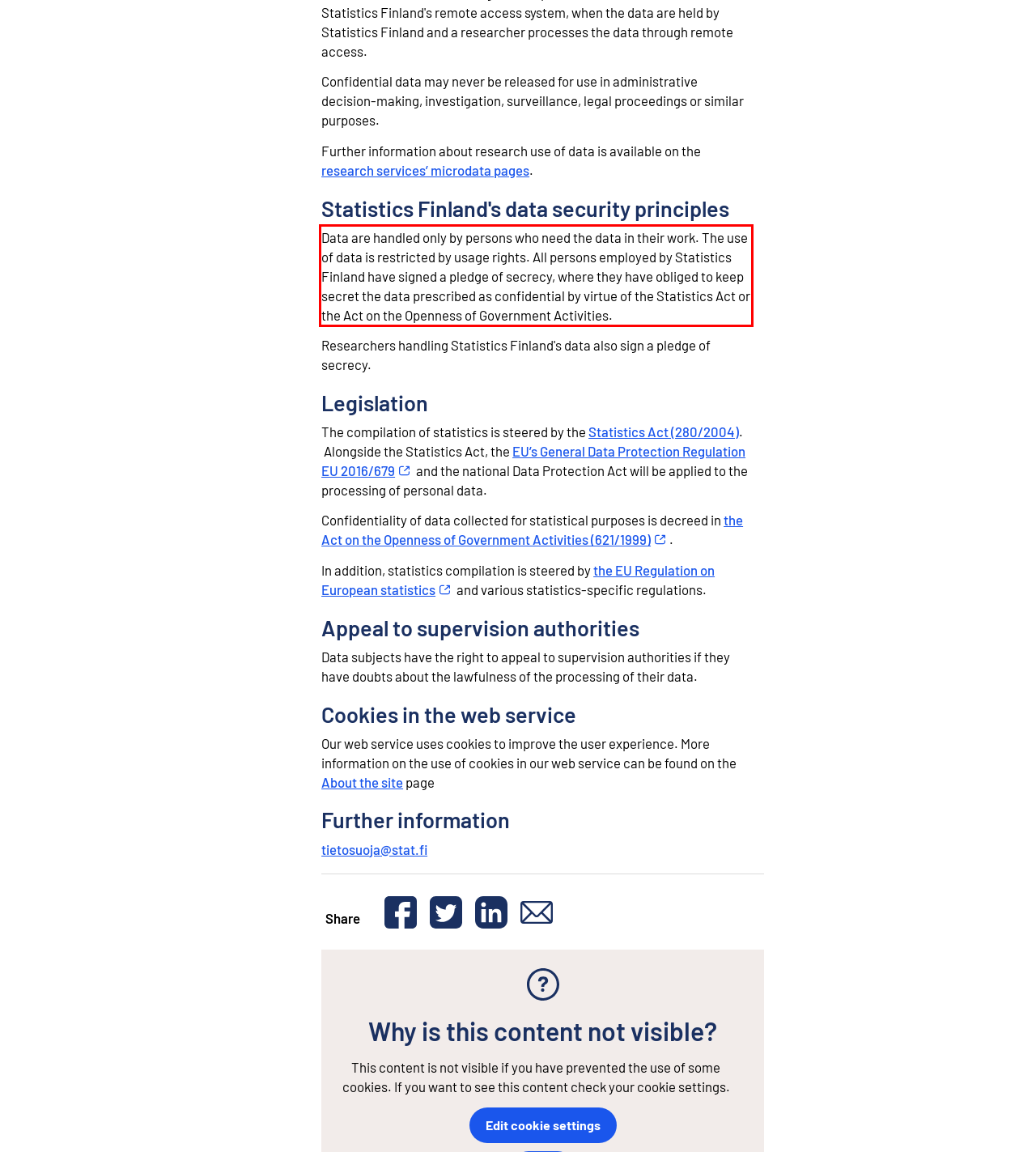Given a screenshot of a webpage with a red bounding box, extract the text content from the UI element inside the red bounding box.

Data are handled only by persons who need the data in their work. The use of data is restricted by usage rights. All persons employed by Statistics Finland have signed a pledge of secrecy, where they have obliged to keep secret the data prescribed as confidential by virtue of the Statistics Act or the Act on the Openness of Government Activities.